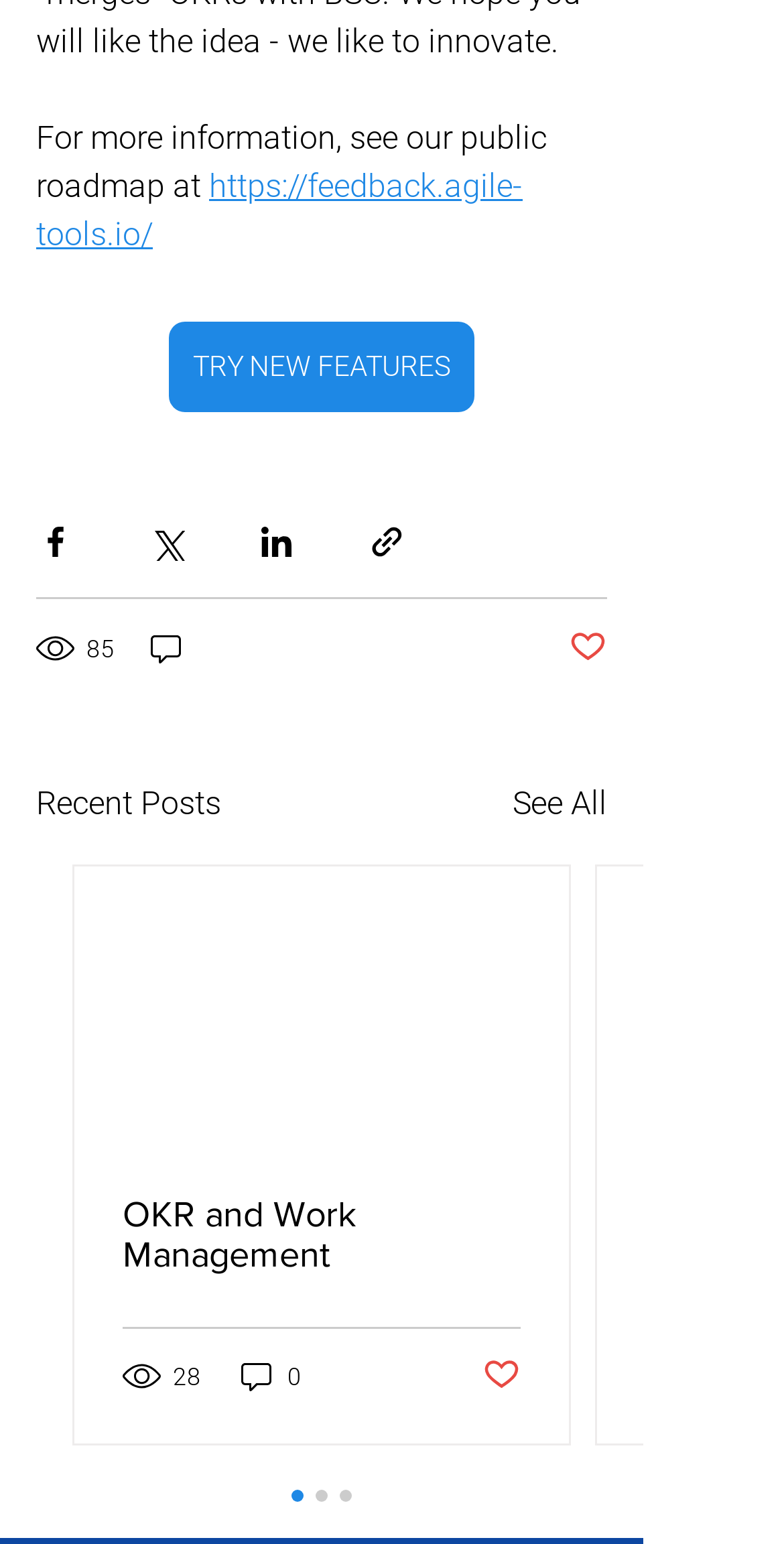What is the number of views for the first post?
Using the screenshot, give a one-word or short phrase answer.

85